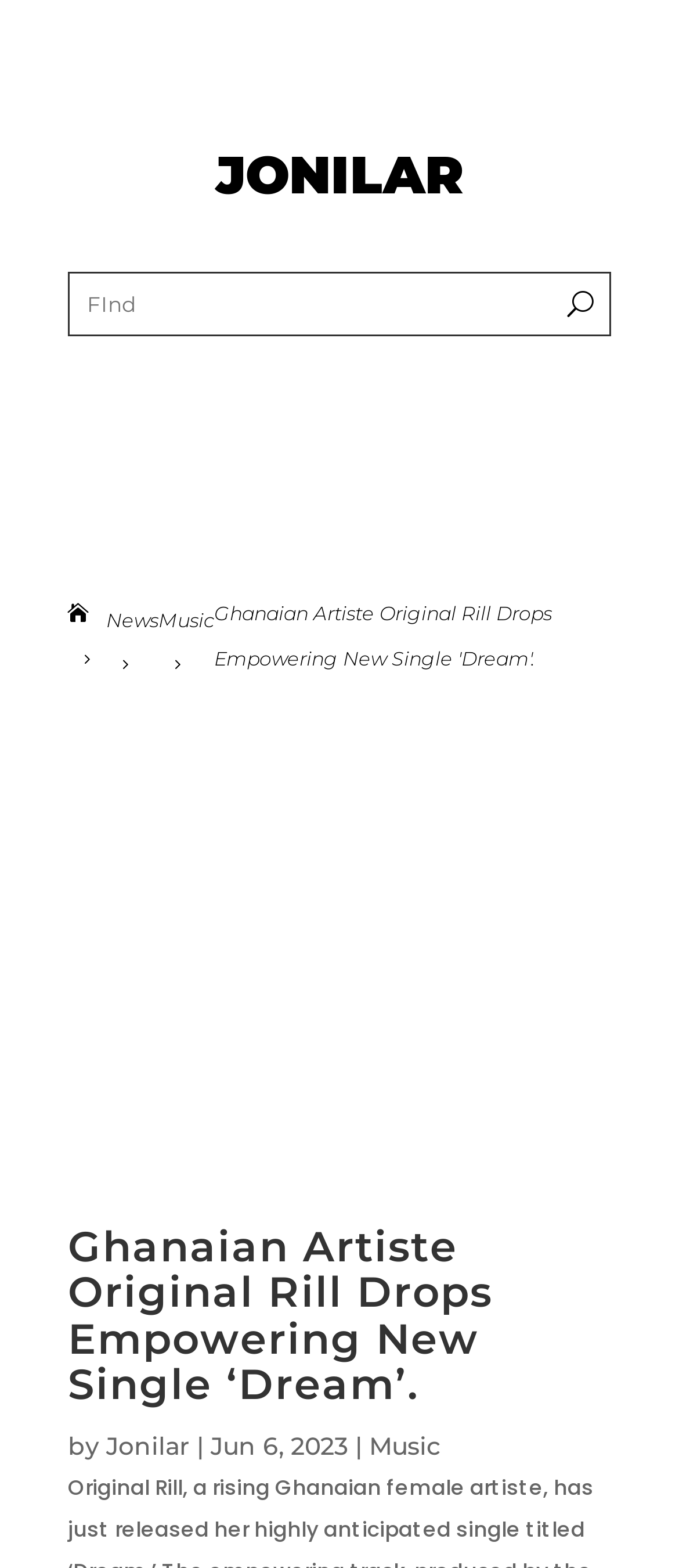Given the element description "Jonilar", identify the bounding box of the corresponding UI element.

[0.156, 0.912, 0.279, 0.932]